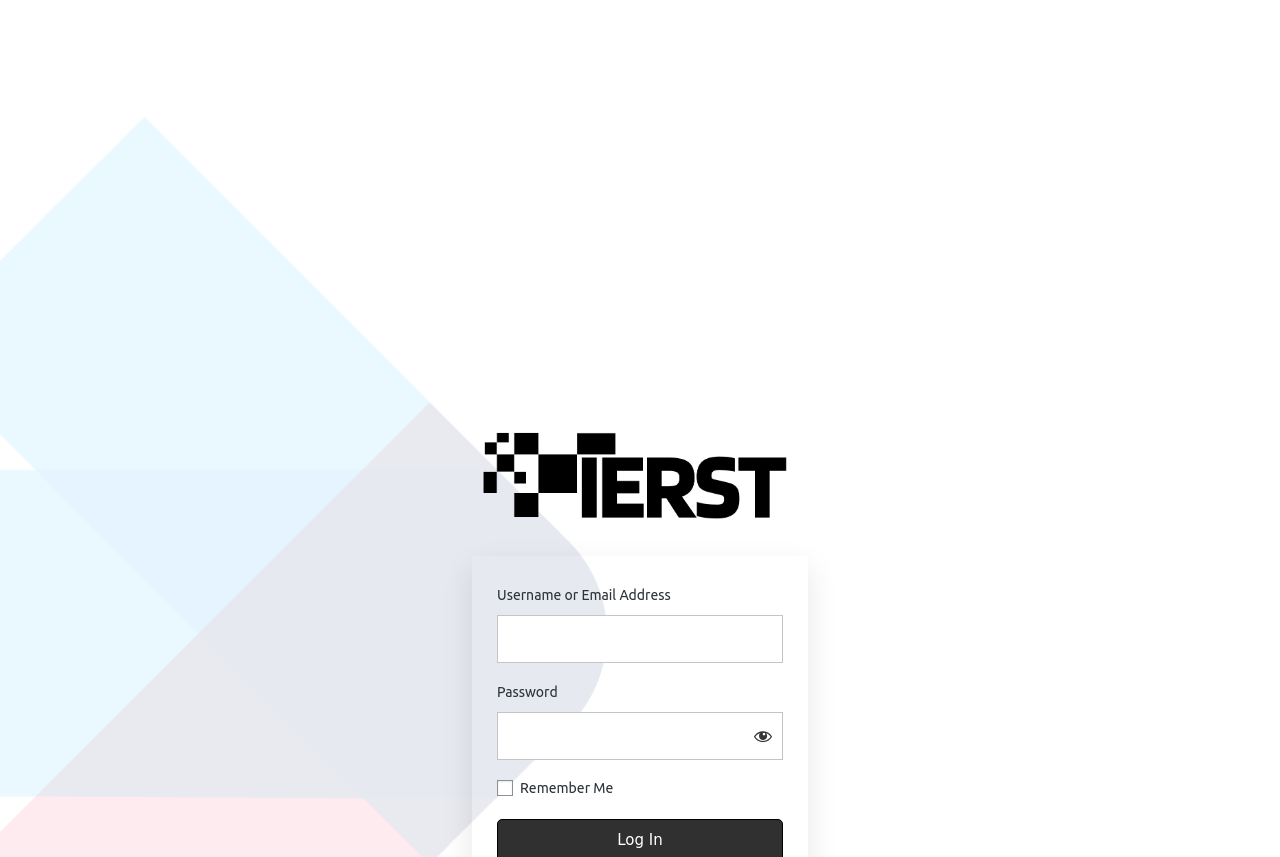Answer the question below with a single word or a brief phrase: 
What is the position of the 'Username or Email Address' field?

Above the password field